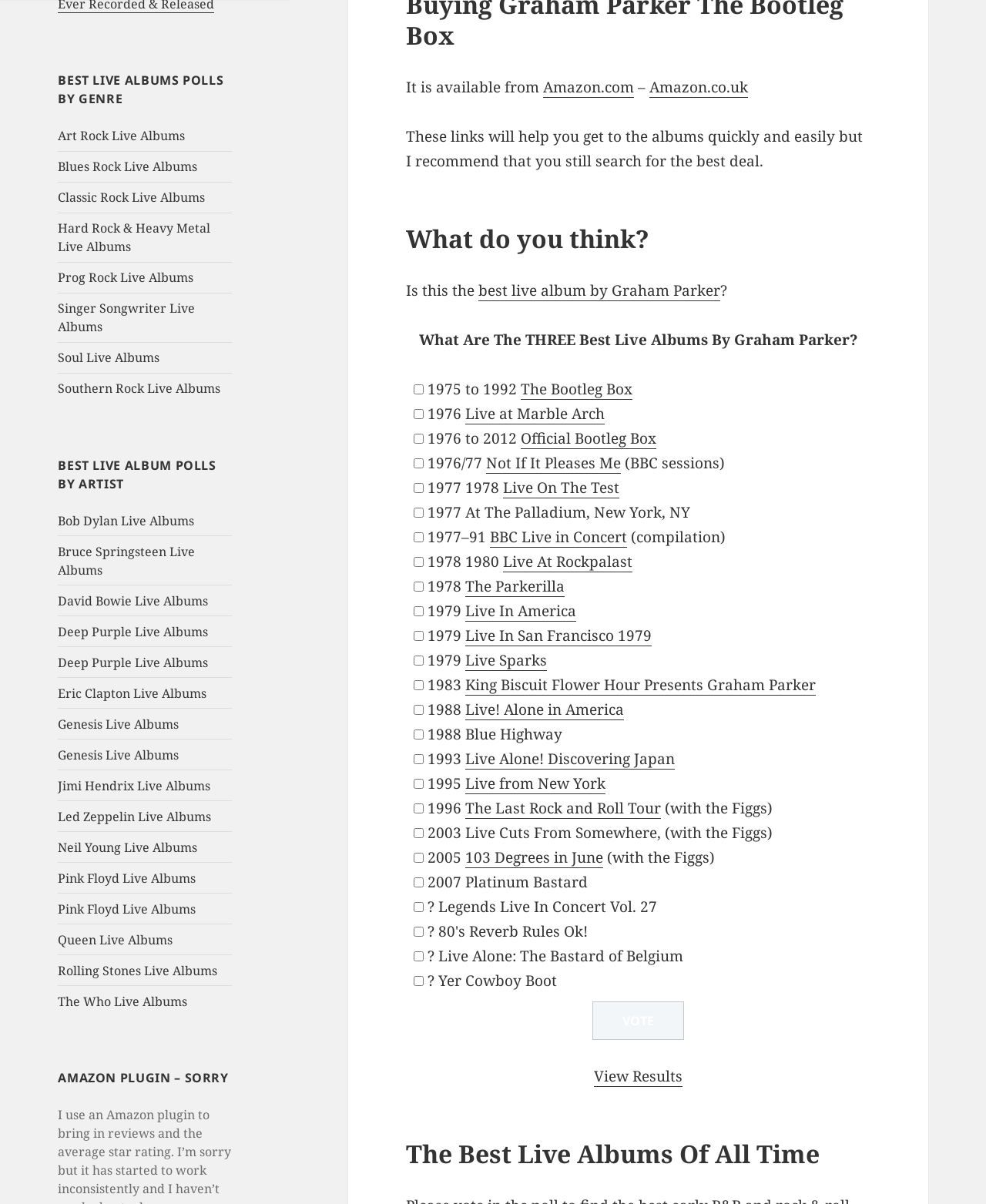Identify the bounding box coordinates of the section that should be clicked to achieve the task described: "Go to hosting page".

None